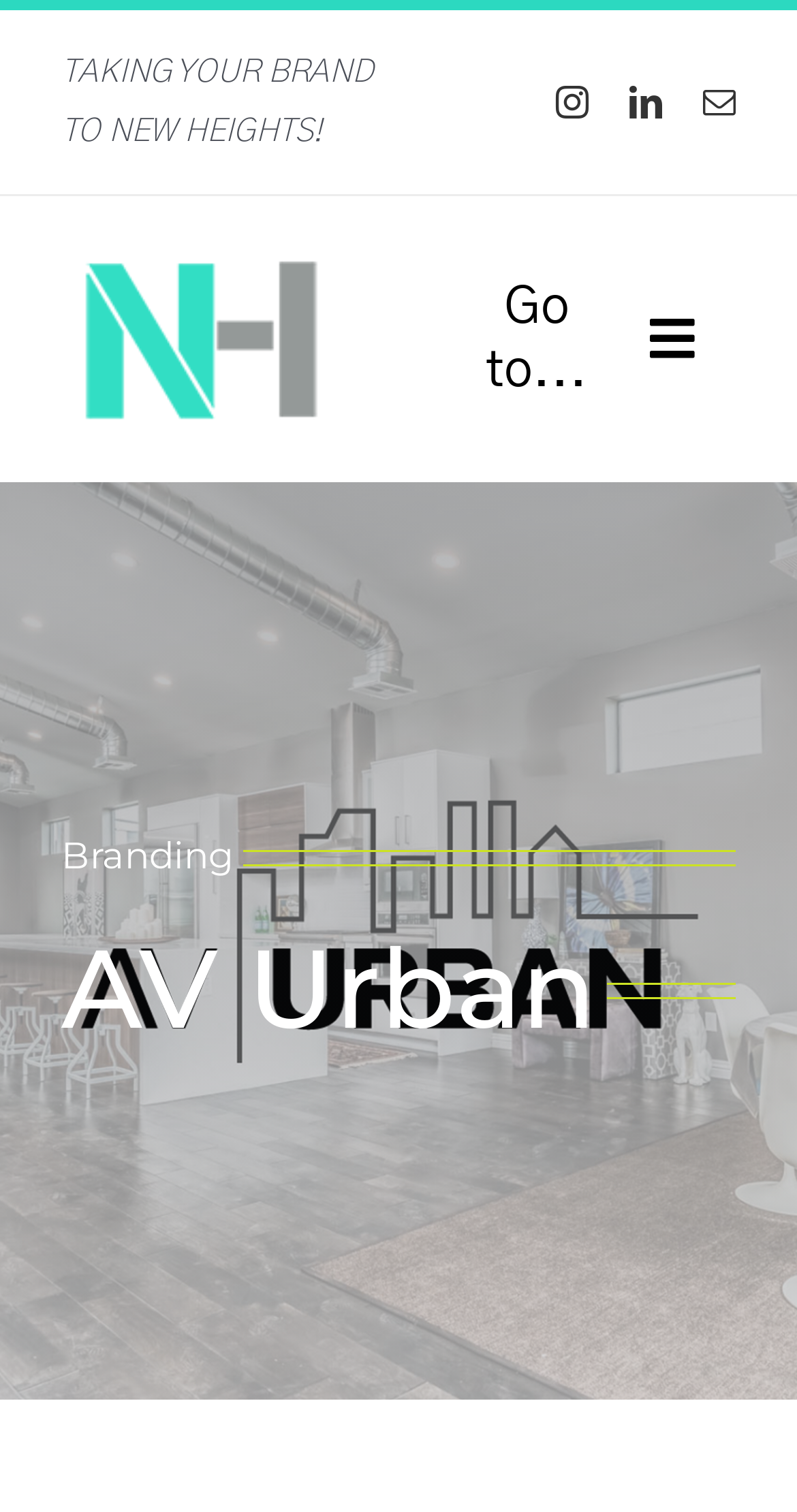Examine the screenshot and answer the question in as much detail as possible: What is the company name?

The company name can be found in the heading element with the text 'AV Urban' located at the top left of the webpage, which is a prominent position indicating its importance.